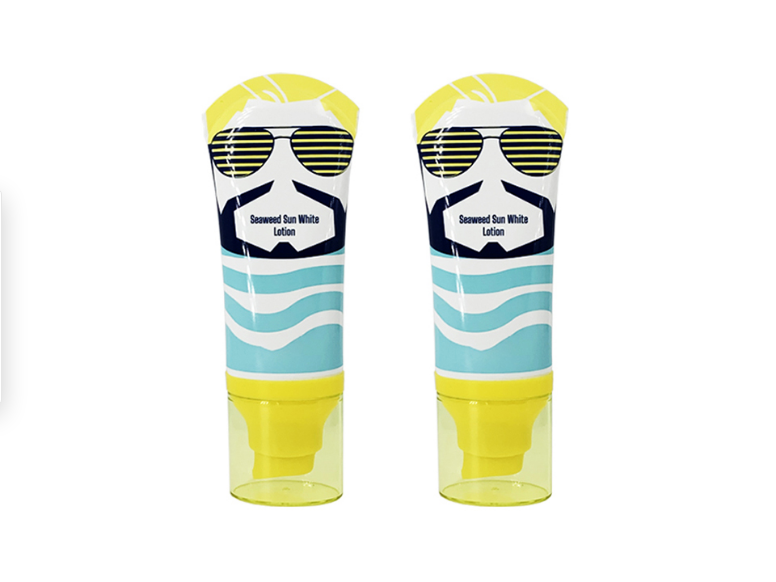Describe every aspect of the image in detail.

The image showcases two tubes of "Seaweed Sun White Lotion," designed with a playful and vibrant aesthetic. Each tube features a cheerful character wearing sunglasses and adorned with waves in a striking turquoise and light blue color palette. The bright yellow cap adds a fun touch, enhancing the product's appeal. Positioned for an eye-catching display, these lotion tubes not only emphasize the product's purpose in skincare but also convey a lighthearted branding that invites potential customers. Perfect for sunny outings, this product is likely aimed at individuals looking for effective skin protection in a visually engaging package.